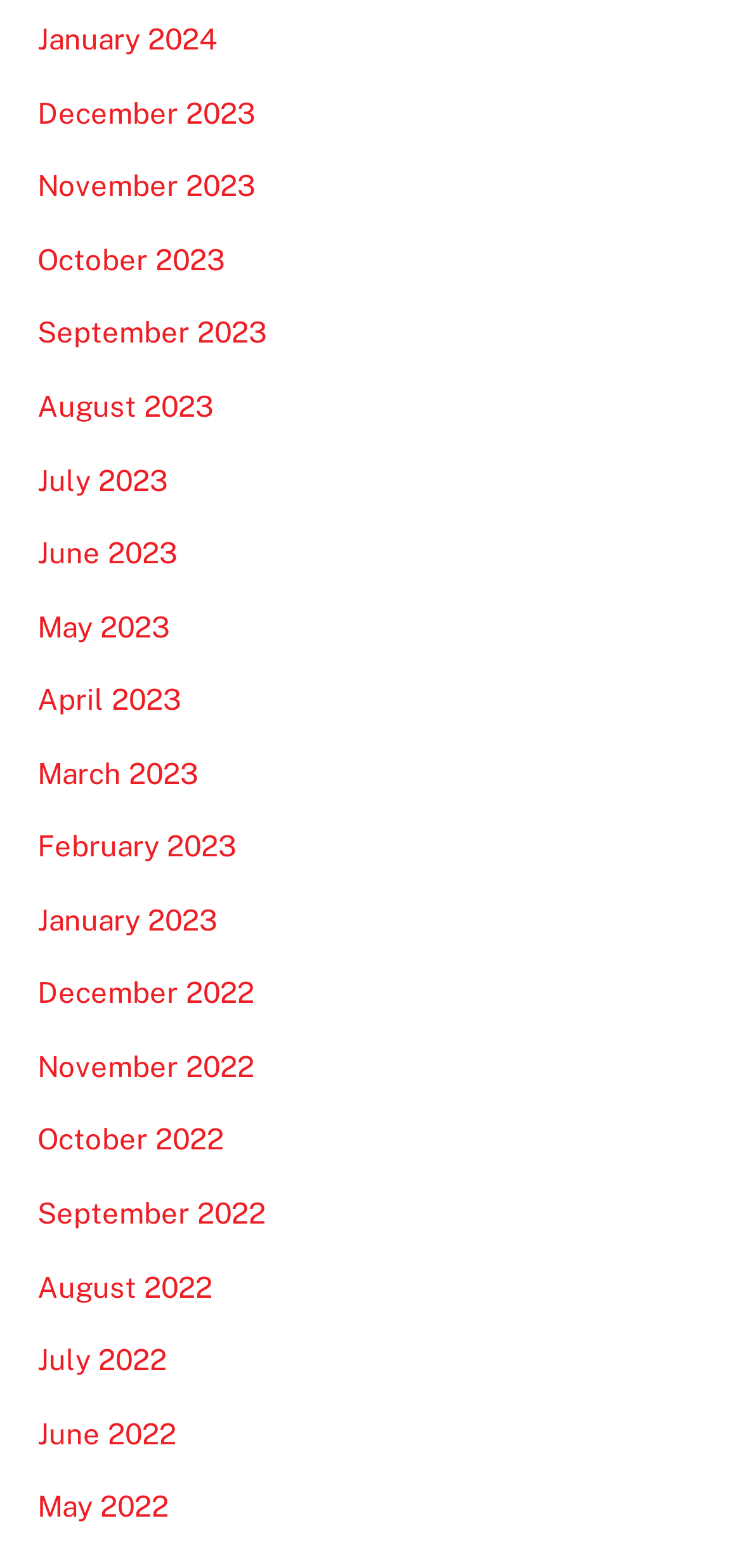Can you find the bounding box coordinates for the element to click on to achieve the instruction: "browse November 2023"?

[0.05, 0.108, 0.345, 0.129]